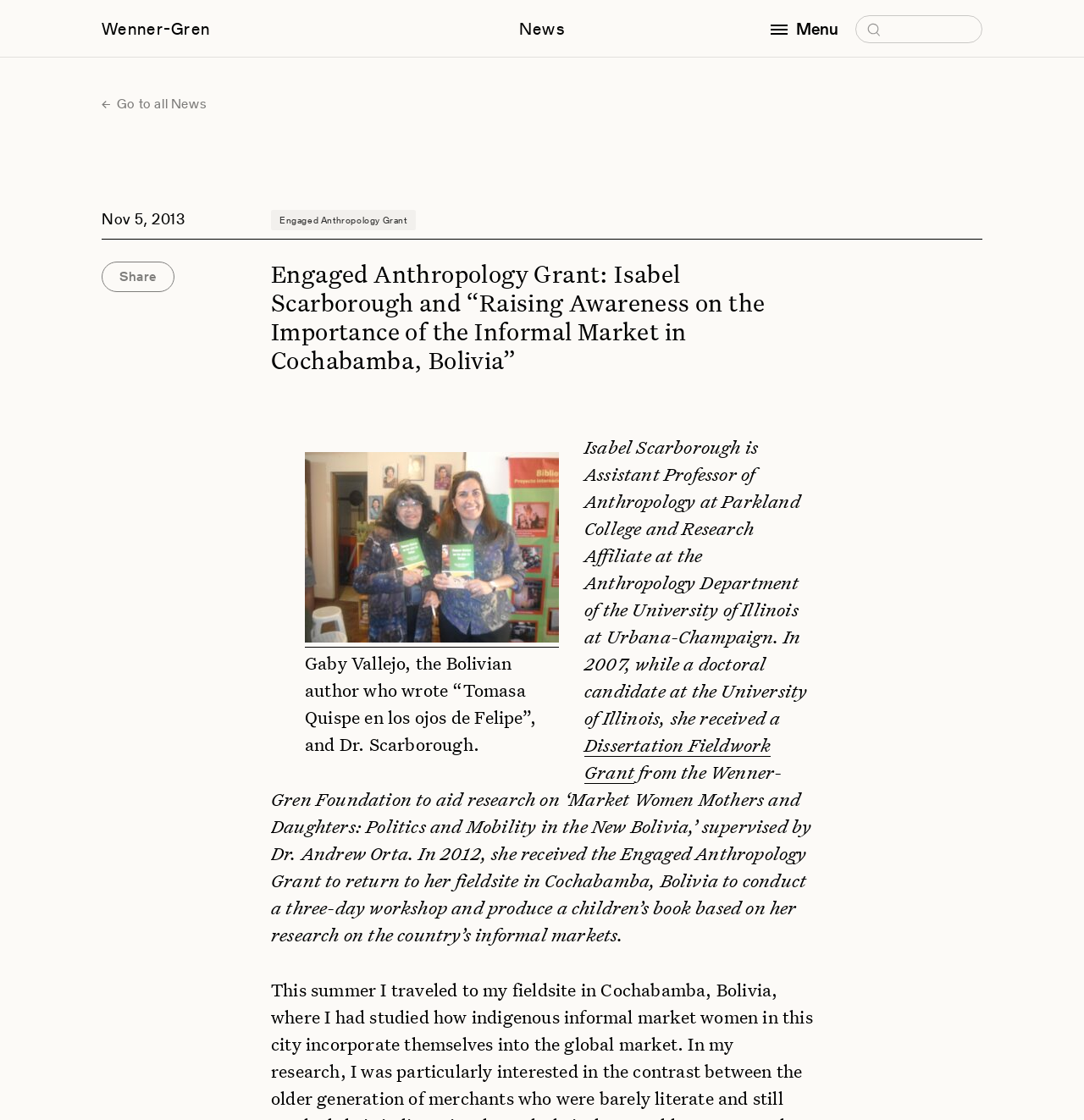Can you identify the bounding box coordinates of the clickable region needed to carry out this instruction: 'Search for something'? The coordinates should be four float numbers within the range of 0 to 1, stated as [left, top, right, bottom].

[0.789, 0.013, 0.906, 0.038]